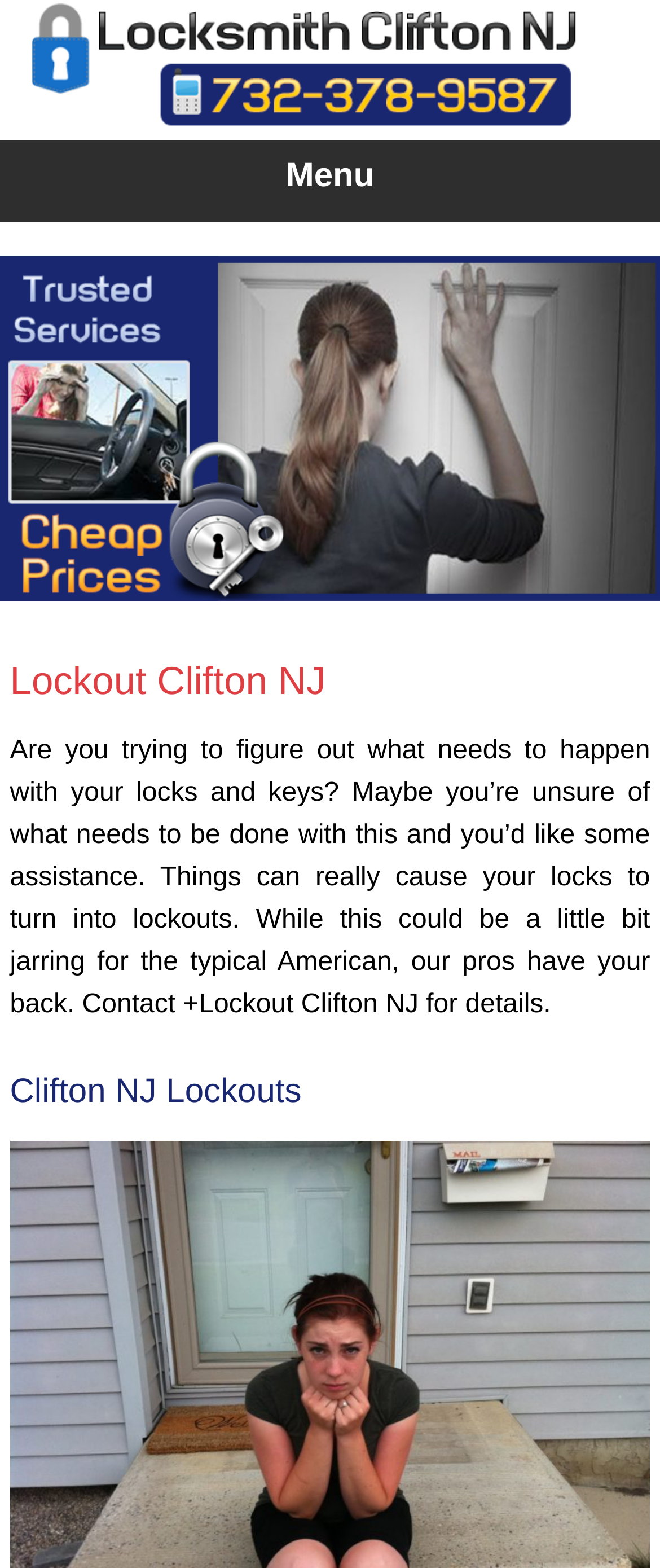What is the name of the locksmith service?
Based on the image, answer the question in a detailed manner.

The name of the locksmith service can be found in the top-left corner of the webpage, where it says 'Locksmith Clifton NJ' in a link format, and also in the image above it with the same text.